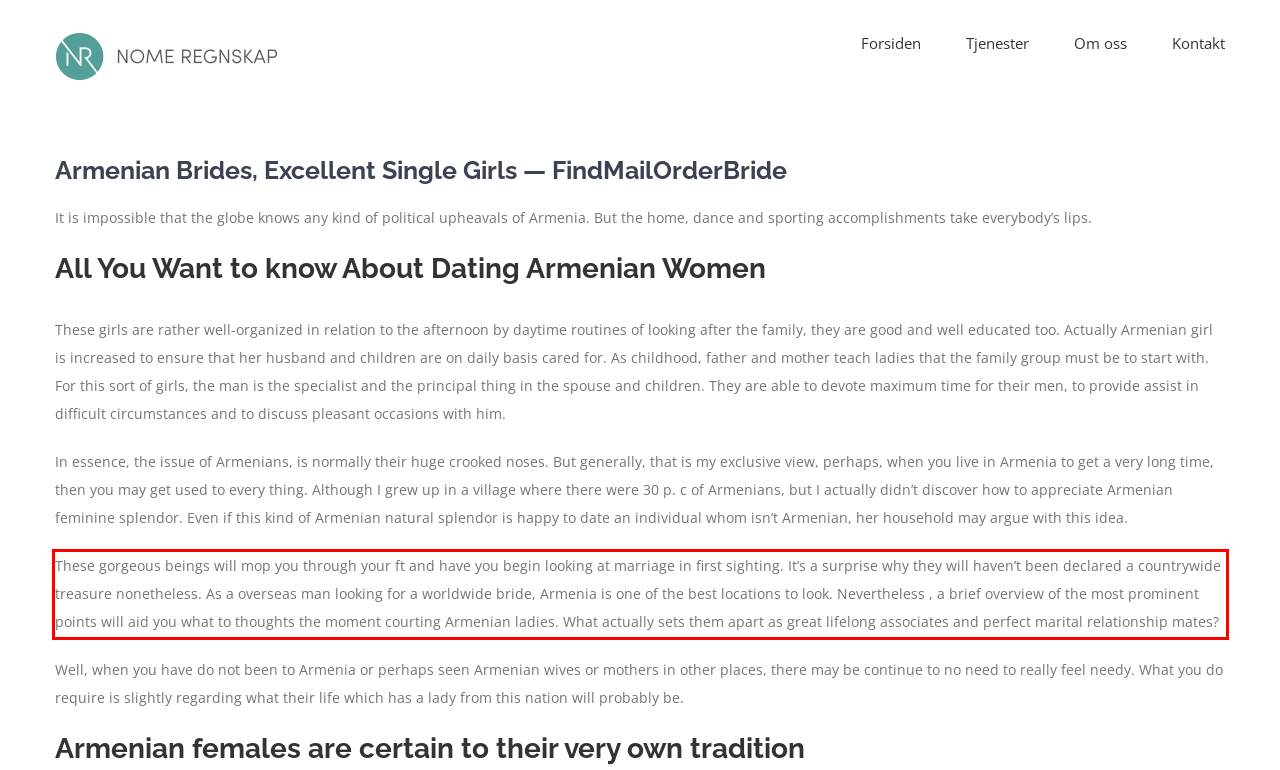Within the screenshot of the webpage, there is a red rectangle. Please recognize and generate the text content inside this red bounding box.

These gorgeous beings will mop you through your ft and have you begin looking at marriage in first sighting. It’s a surprise why they will haven’t been declared a countrywide treasure nonetheless. As a overseas man looking for a worldwide bride, Armenia is one of the best locations to look. Nevertheless , a brief overview of the most prominent points will aid you what to thoughts the moment courting Armenian ladies. What actually sets them apart as great lifelong associates and perfect marital relationship mates?